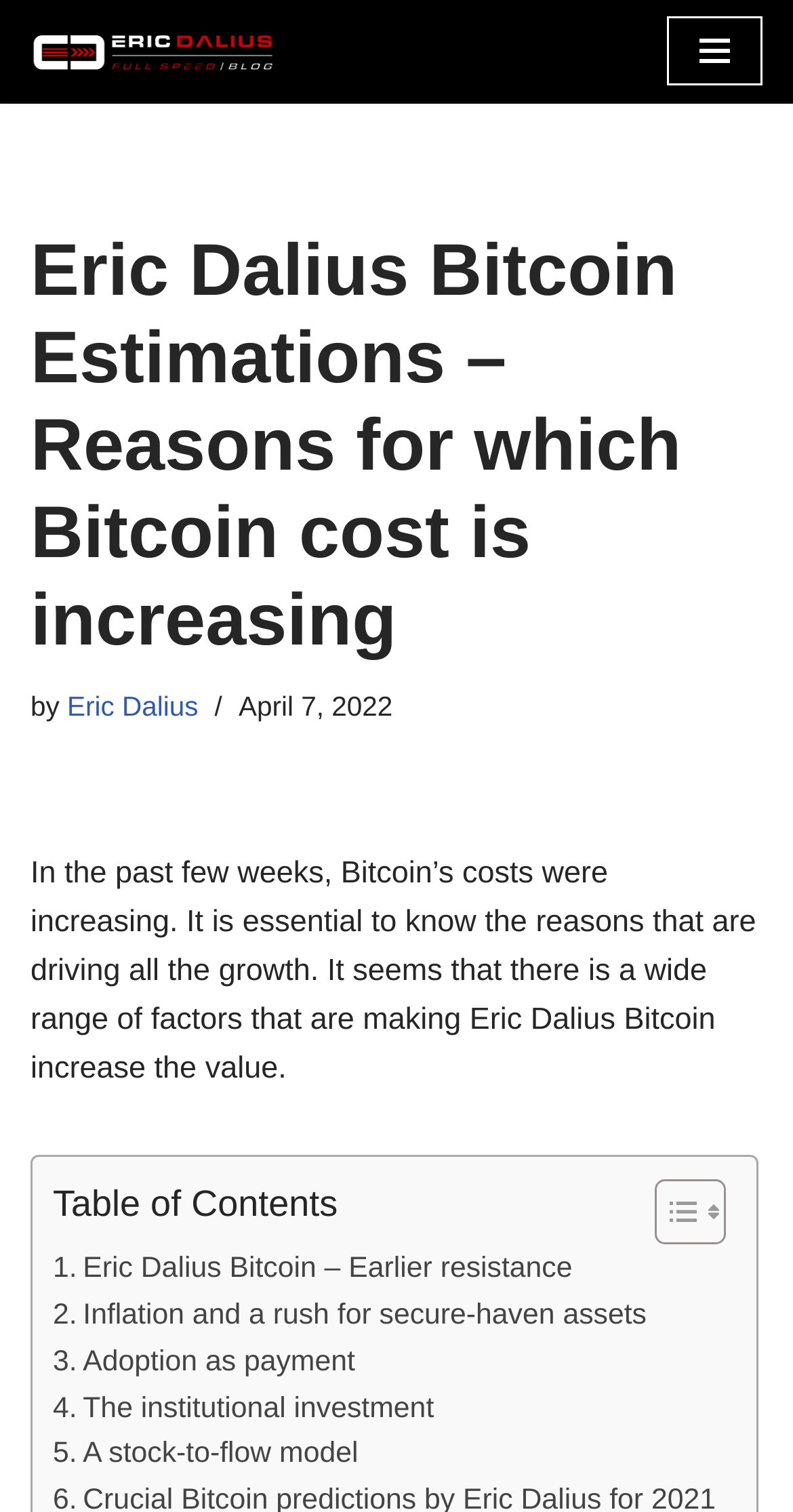Is there a navigation menu on the webpage?
Please ensure your answer to the question is detailed and covers all necessary aspects.

The presence of a navigation menu can be determined by looking at the button element with the text 'Navigation Menu', indicating that there is a navigation menu on the webpage.